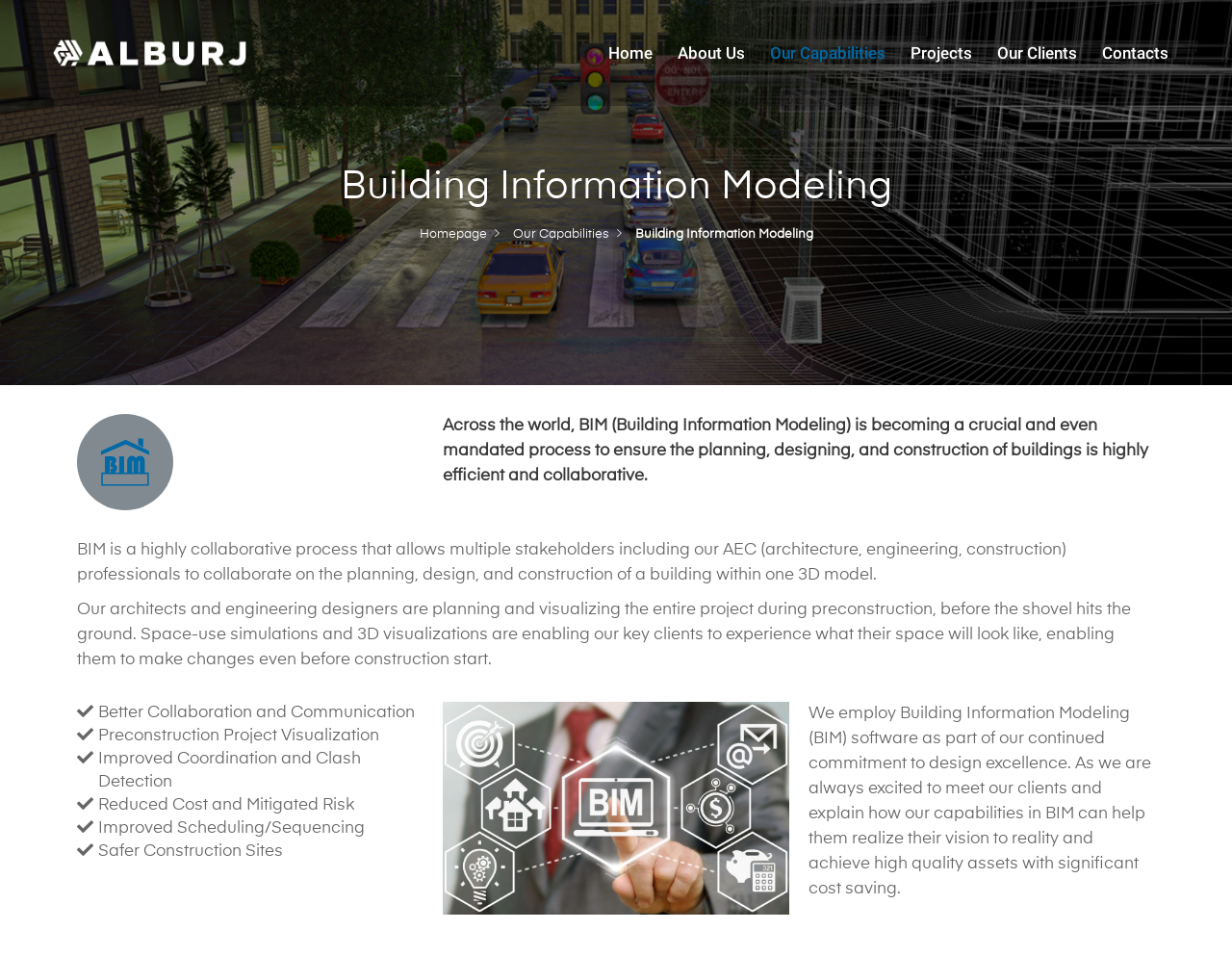Specify the bounding box coordinates for the region that must be clicked to perform the given instruction: "Click the Home link".

[0.485, 0.03, 0.538, 0.081]